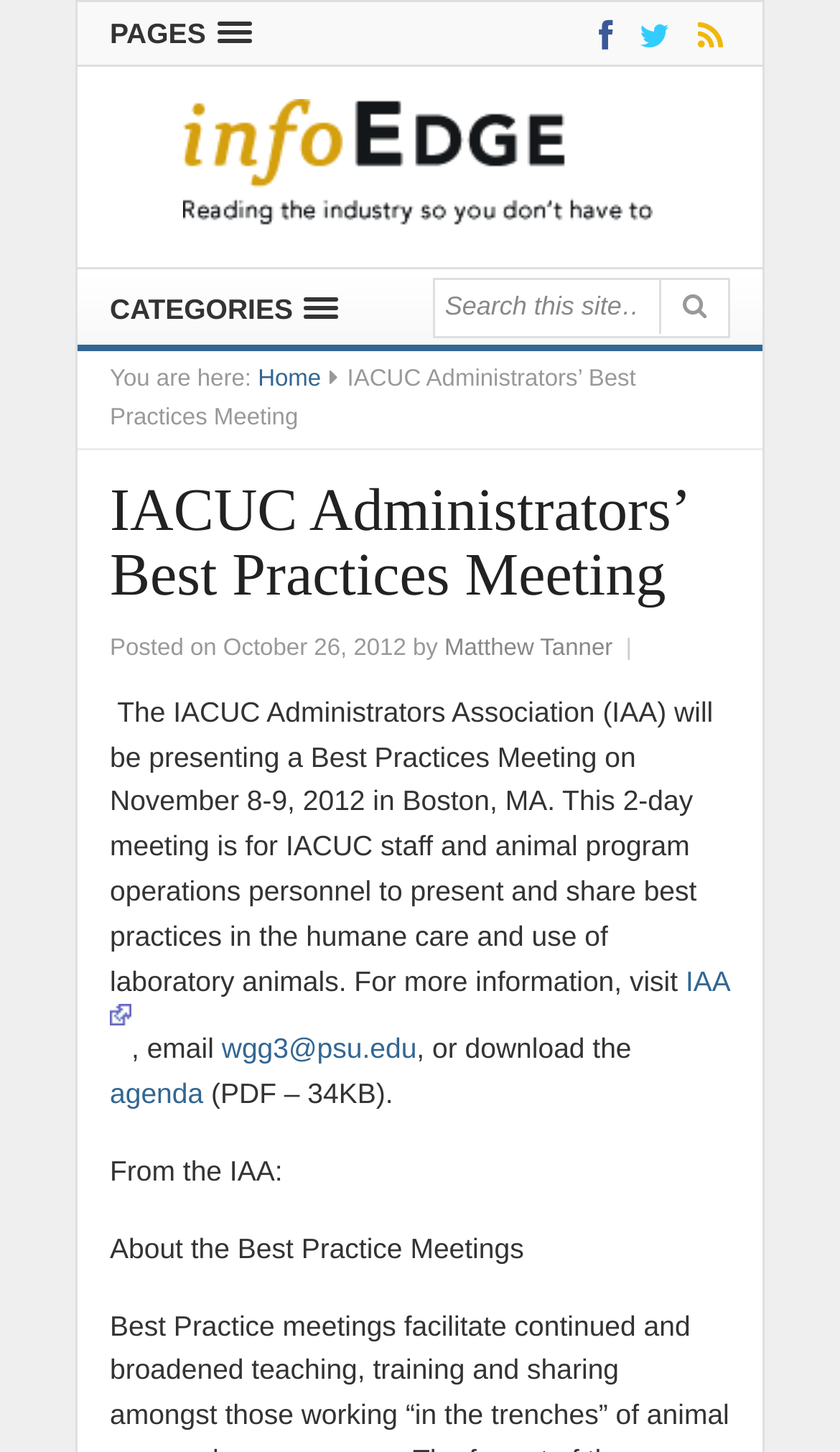Respond to the question below with a concise word or phrase:
How many days is the meeting?

2